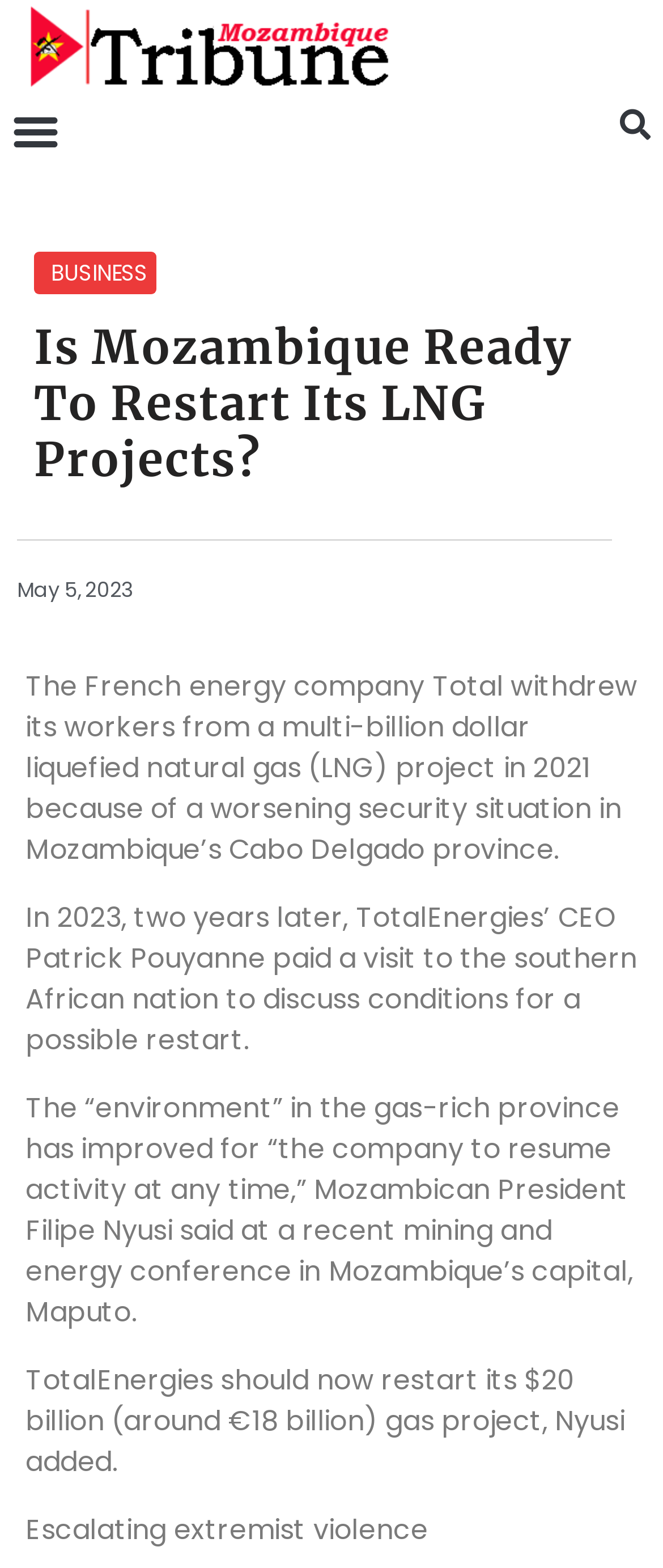Who is the CEO of TotalEnergies? Using the information from the screenshot, answer with a single word or phrase.

Patrick Pouyanne